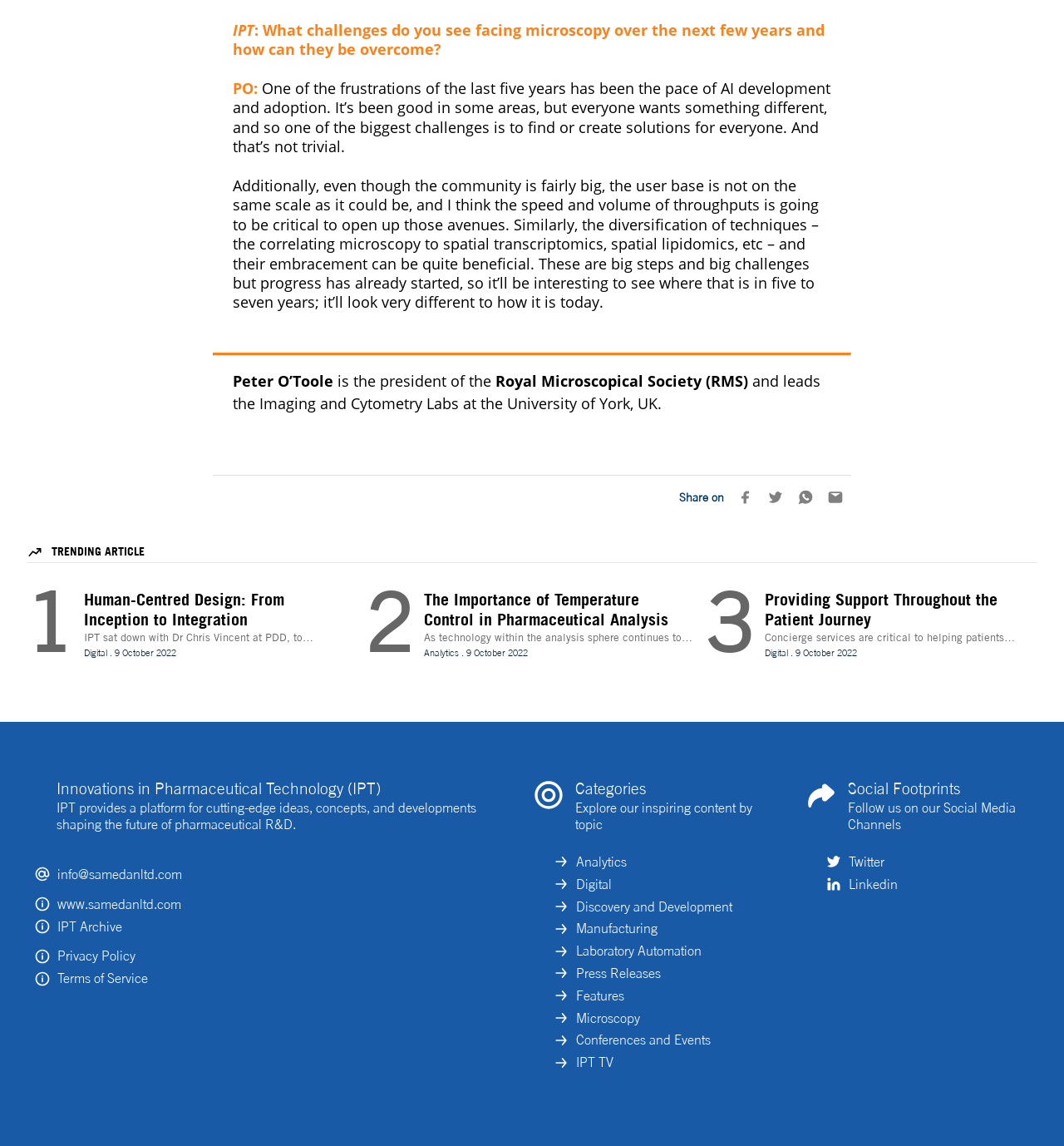Please identify the bounding box coordinates of the area I need to click to accomplish the following instruction: "Explore the category of Microscopy".

[0.52, 0.881, 0.731, 0.896]